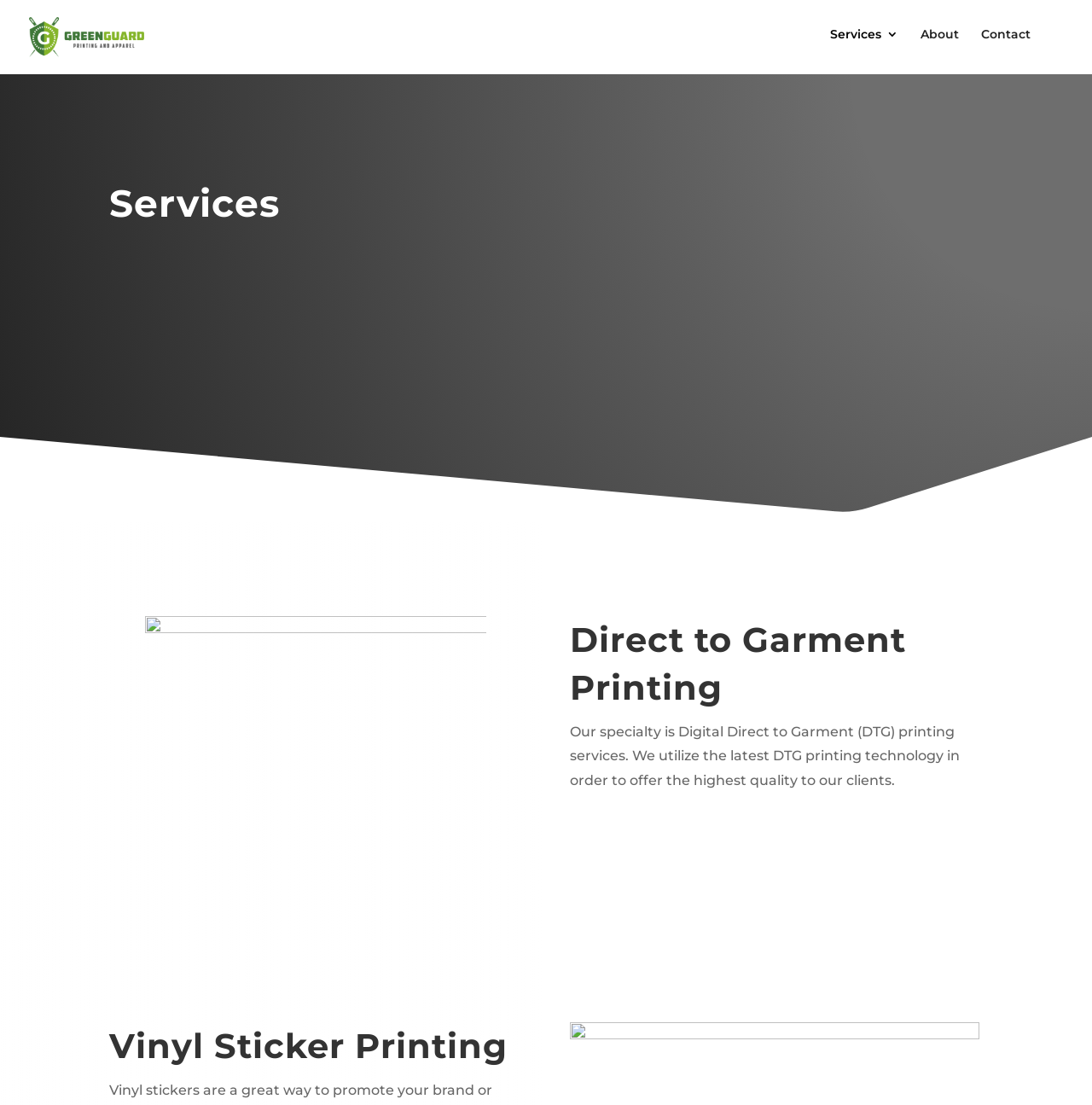Kindly determine the bounding box coordinates for the area that needs to be clicked to execute this instruction: "Click on the Green Guard Printing & Apparel logo".

[0.027, 0.003, 0.201, 0.064]